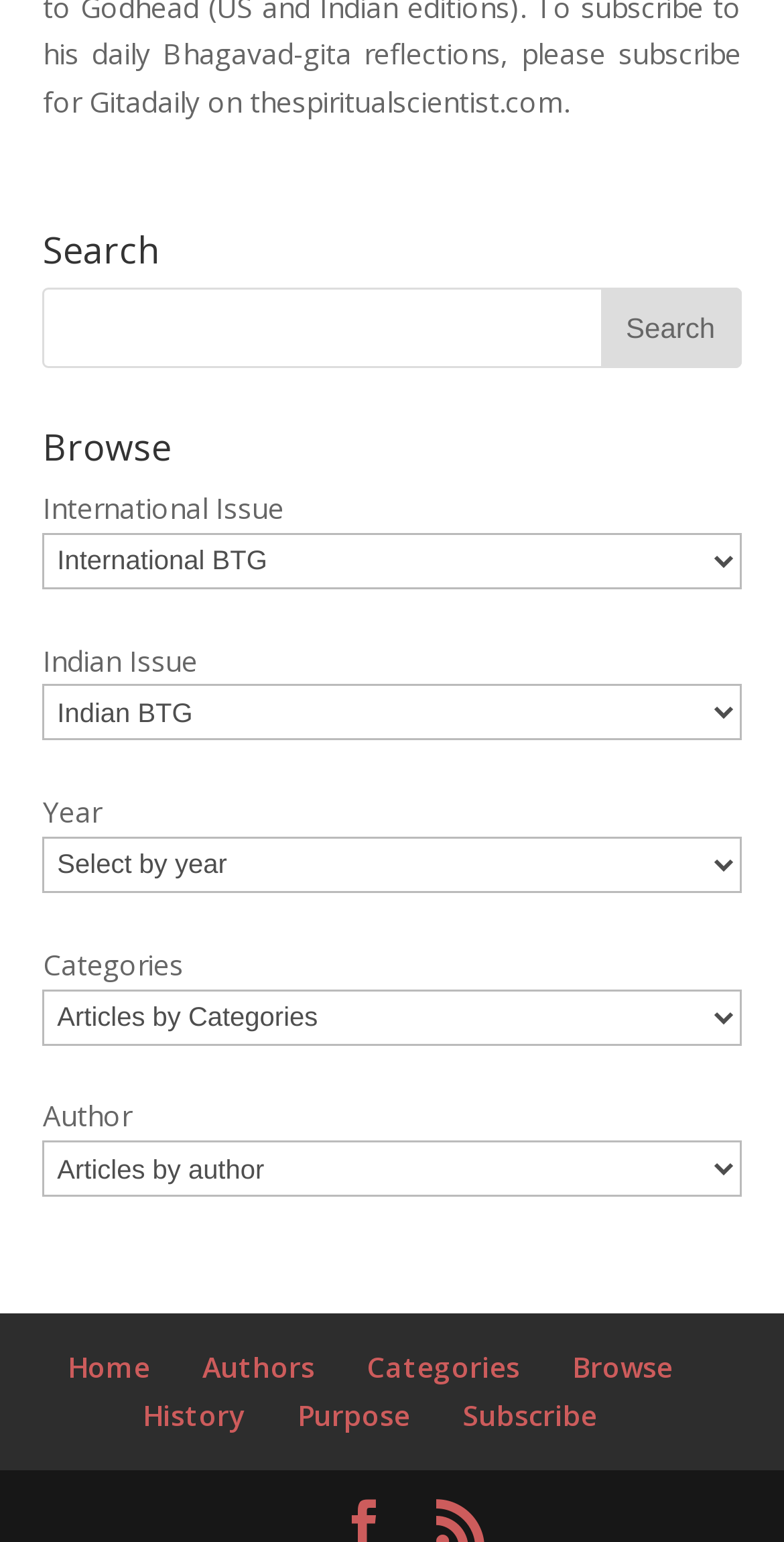What categories can users browse by?
Provide a fully detailed and comprehensive answer to the question.

The webpage provides several comboboxes with labels such as 'International Issue', 'Indian Issue', 'Year', 'Categories', and 'Author'. These comboboxes suggest that users can browse content by these categories, allowing them to filter and narrow down their search results.